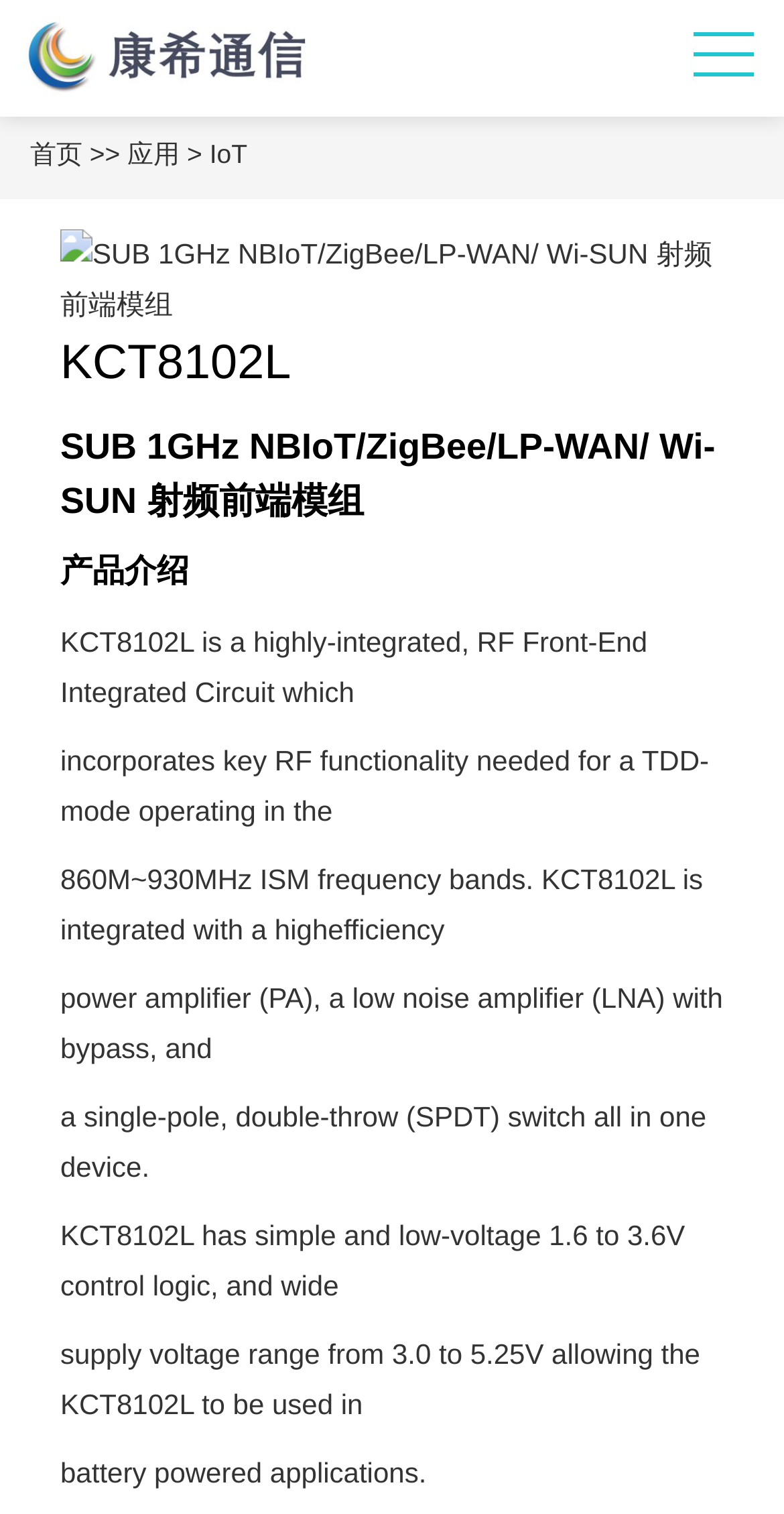Give a concise answer using one word or a phrase to the following question:
What type of applications can KCT8102L be used in?

battery powered applications